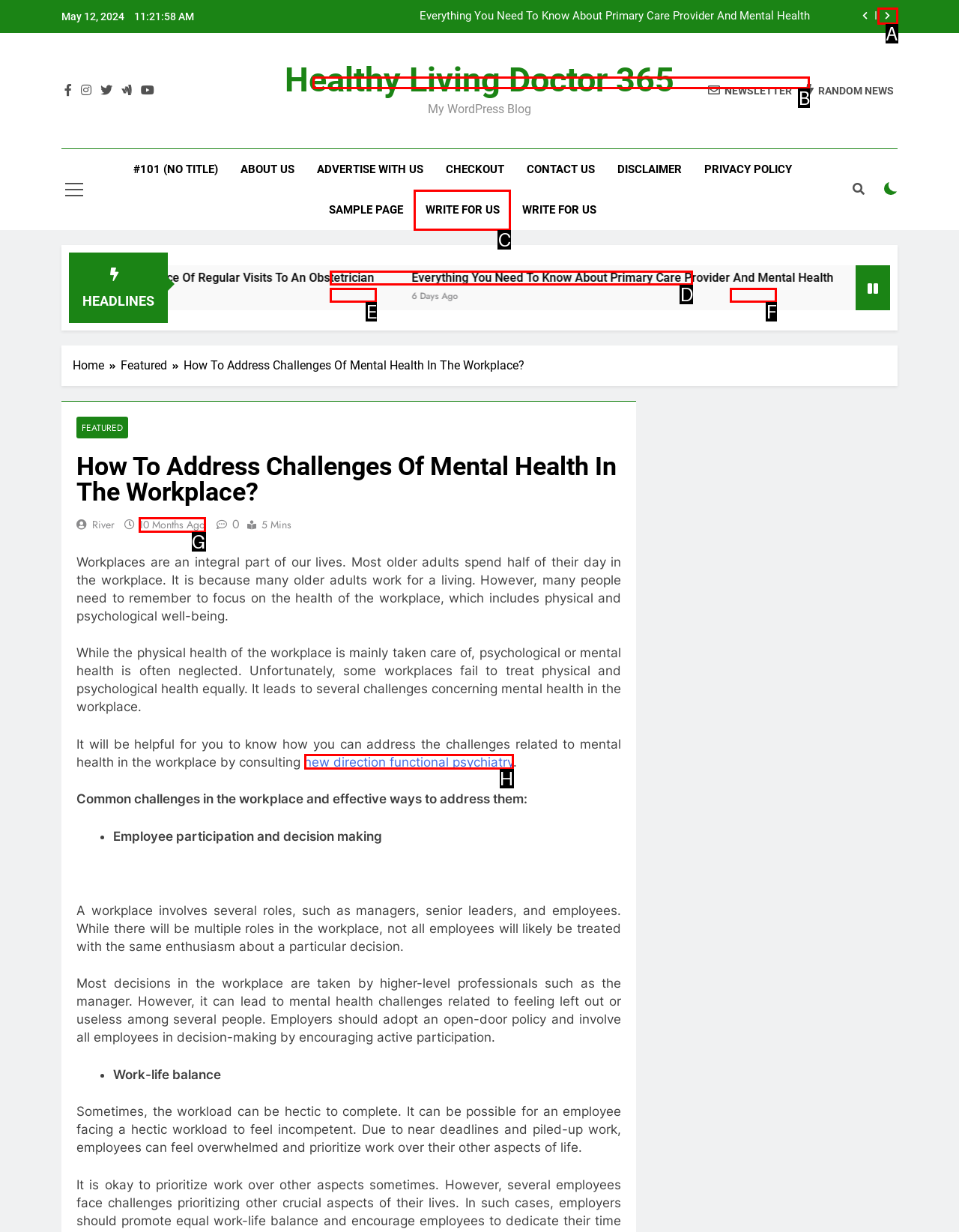Identify the option that corresponds to the description: 5 days ago 
Provide the letter of the matching option from the available choices directly.

E